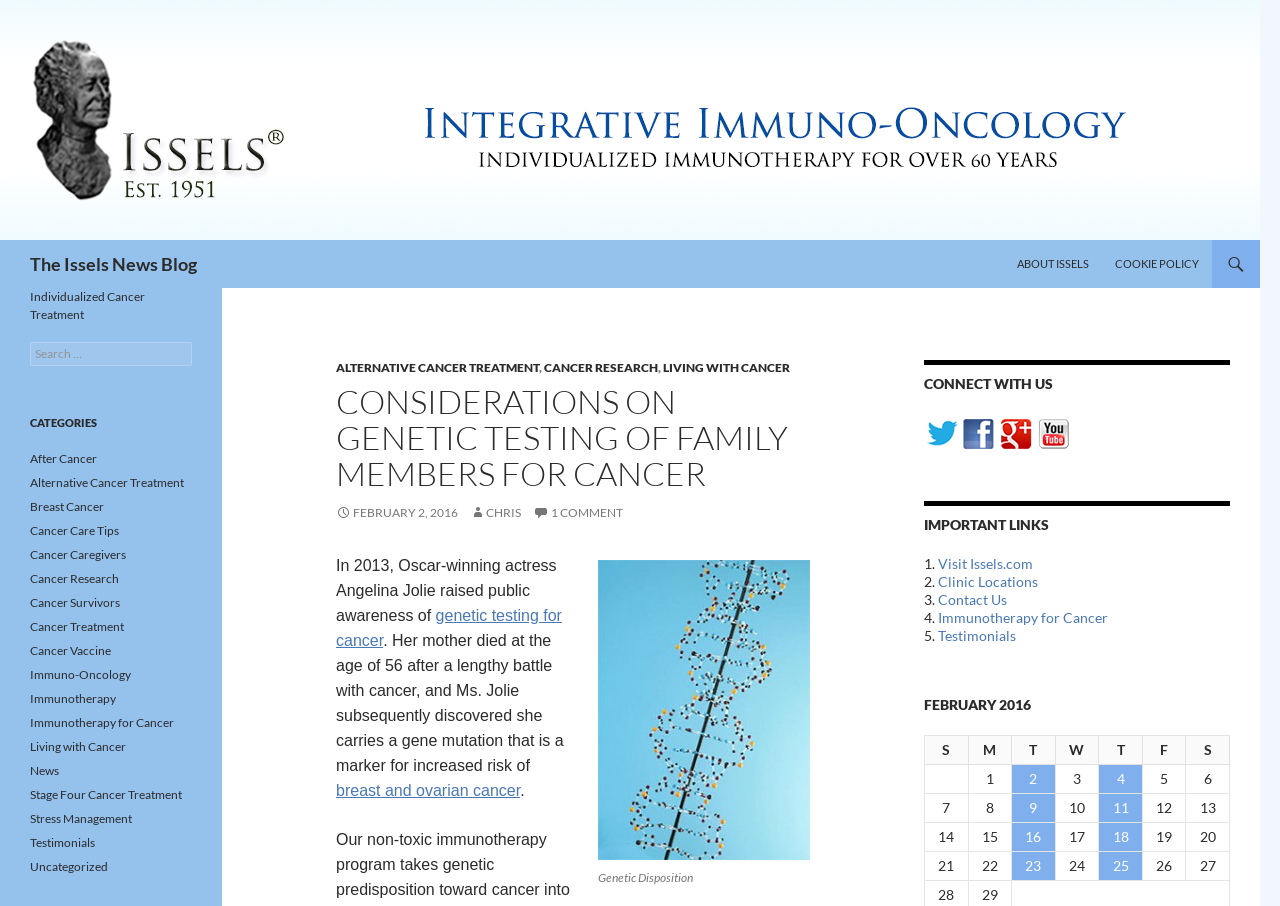Locate the bounding box coordinates of the element you need to click to accomplish the task described by this instruction: "Visit the 'ABOUT ISSELS' page".

[0.785, 0.265, 0.86, 0.318]